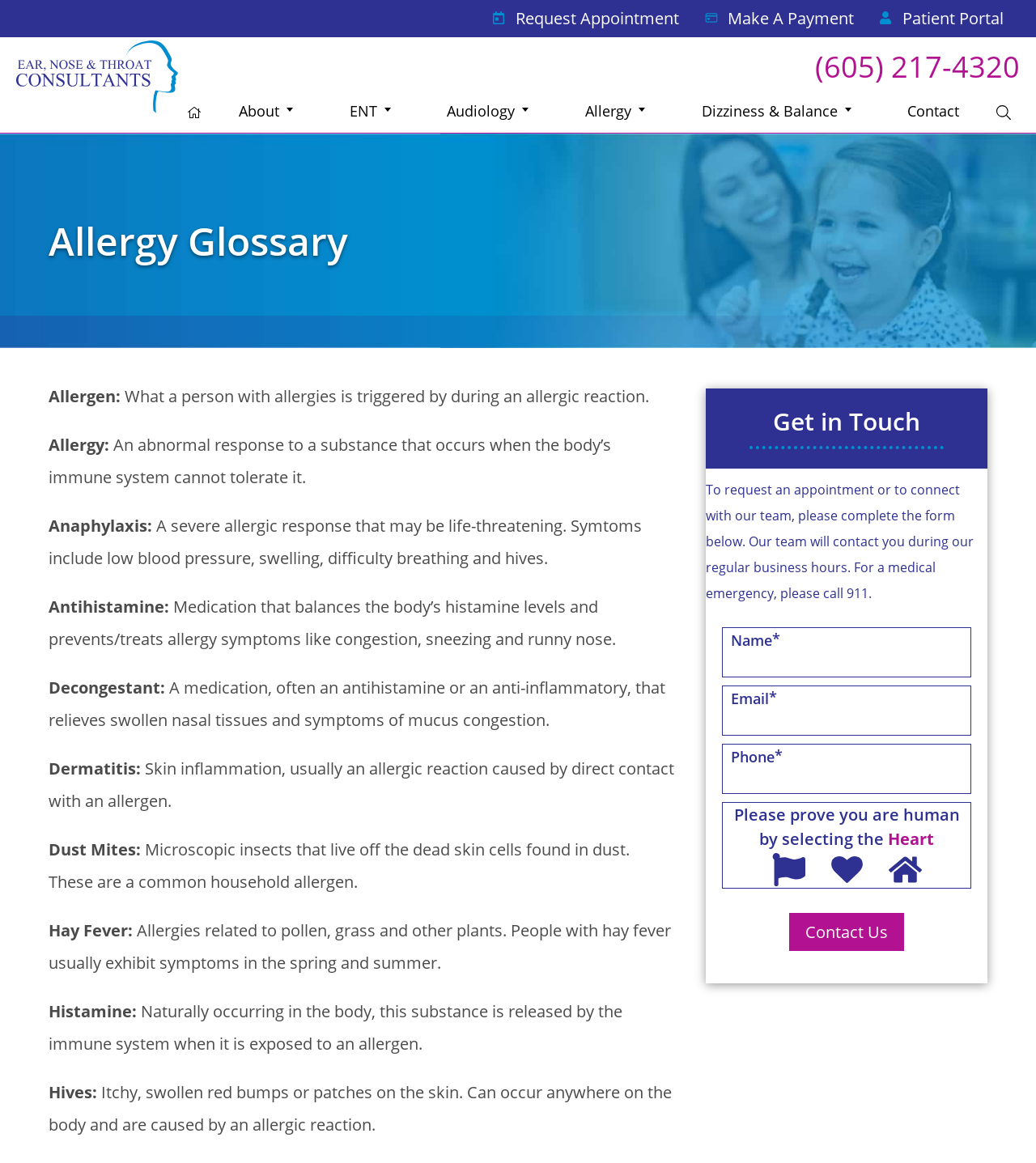Create a detailed narrative describing the layout and content of the webpage.

This webpage is an allergy glossary provided by Ear, Nose & Throat Consultants. At the top of the page, there is a logo image and a phone number, (605) 217-4320, which is a clickable link. Below the phone number, there is a navigation menu with links to different sections of the website, including "About", "ENT", "Audiology", "Allergy", "Dizziness & Balance", and "Contact".

The main content of the page is a glossary of allergy-related terms, with each term defined in a short paragraph. The terms are listed in alphabetical order, starting with "Allergen" and ending with "Hives". Each term is followed by a brief description of what it means.

On the right side of the page, there is a section titled "Get in Touch" with a form to request an appointment or connect with the team. The form includes fields for name, email, phone number, and a captcha to prove you are human. Below the form, there is a "Contact Us" button.

There are no images on the page except for the logo at the top and a small icon next to the "Heart" option in the captcha. The overall layout is organized and easy to read, with clear headings and concise text.